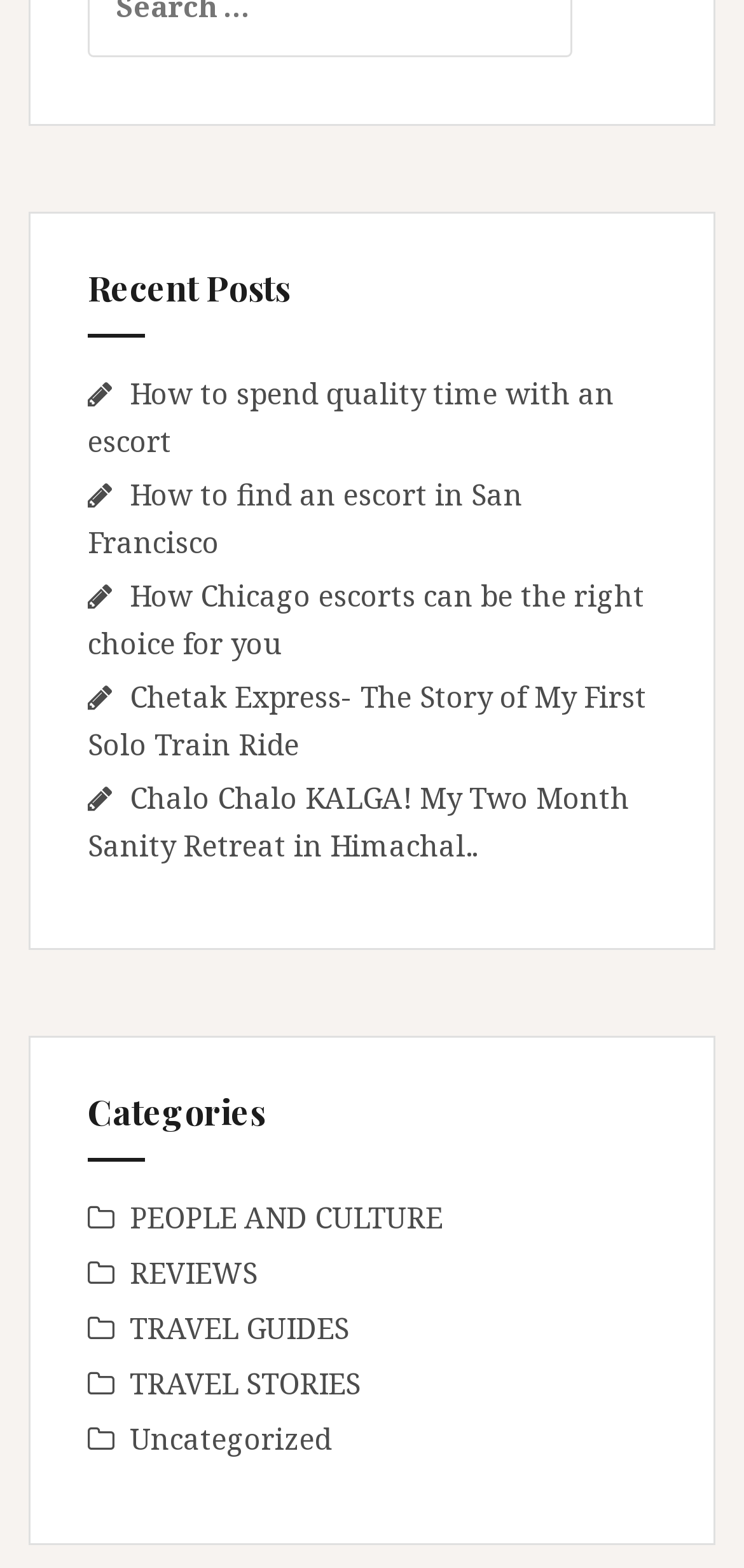Determine the bounding box coordinates for the HTML element mentioned in the following description: "Uncategorized". The coordinates should be a list of four floats ranging from 0 to 1, represented as [left, top, right, bottom].

[0.174, 0.905, 0.446, 0.929]